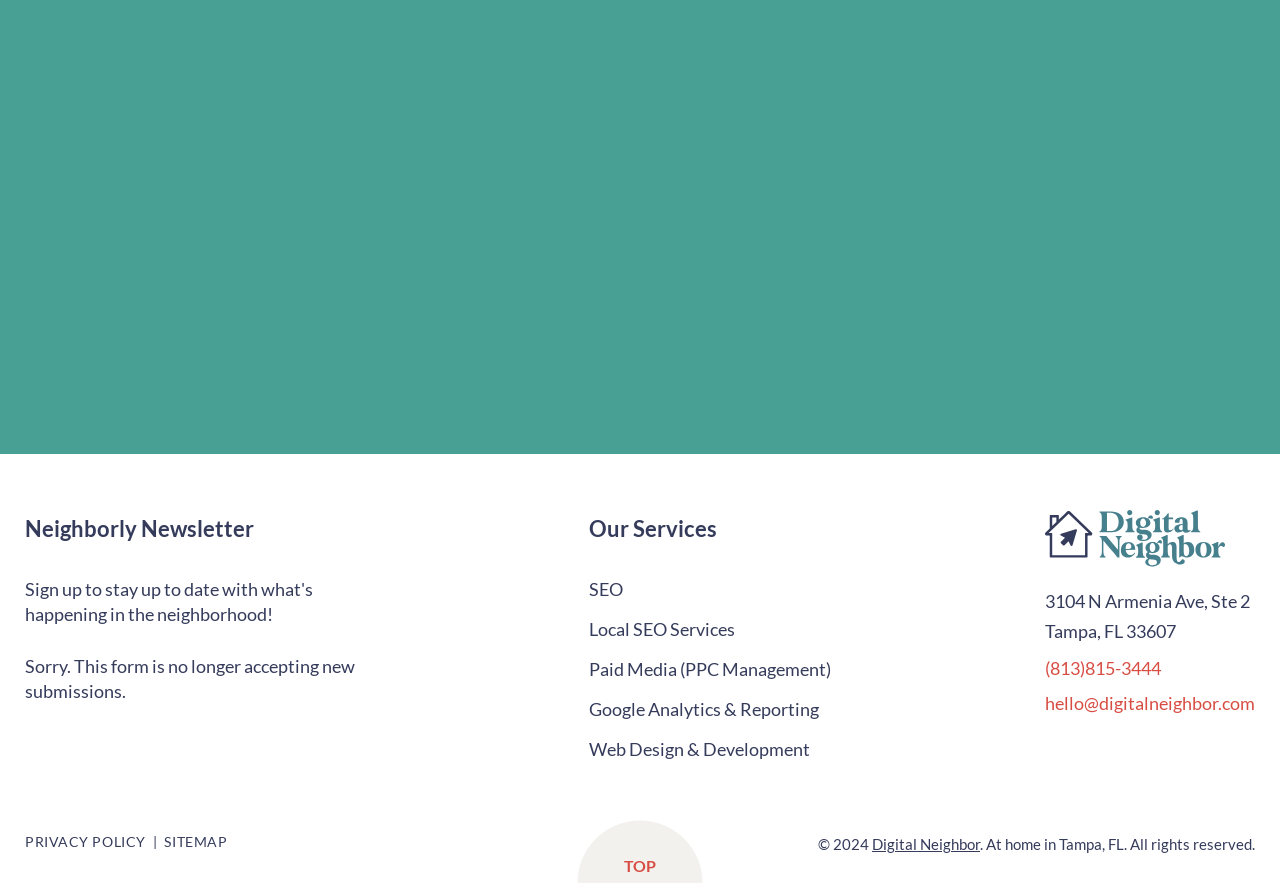What services does the company offer?
From the image, respond with a single word or phrase.

SEO, Local SEO, Paid Media, Google Analytics, Web Design